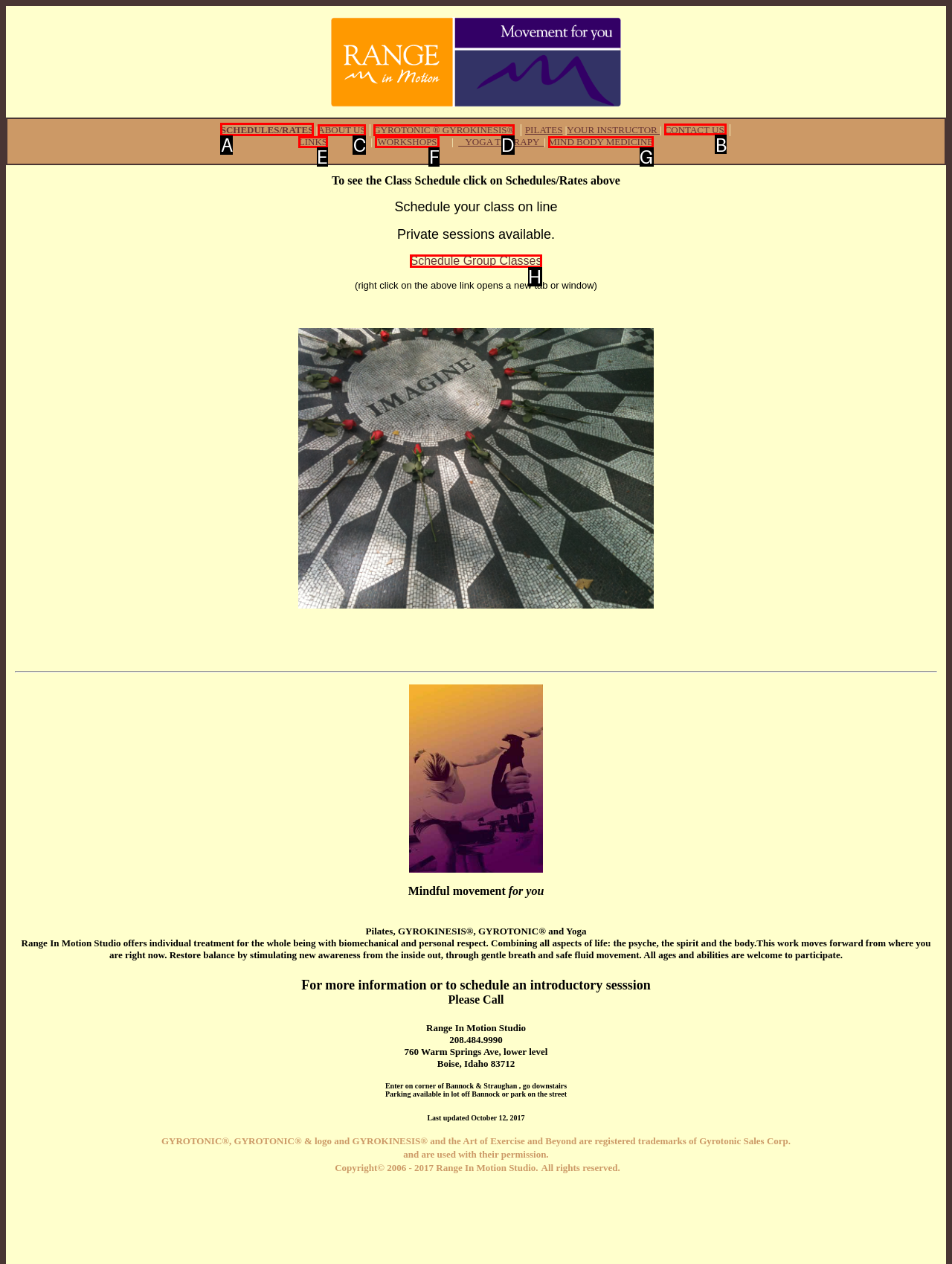From the given options, indicate the letter that corresponds to the action needed to complete this task: Click CONTACT US. Respond with only the letter.

B